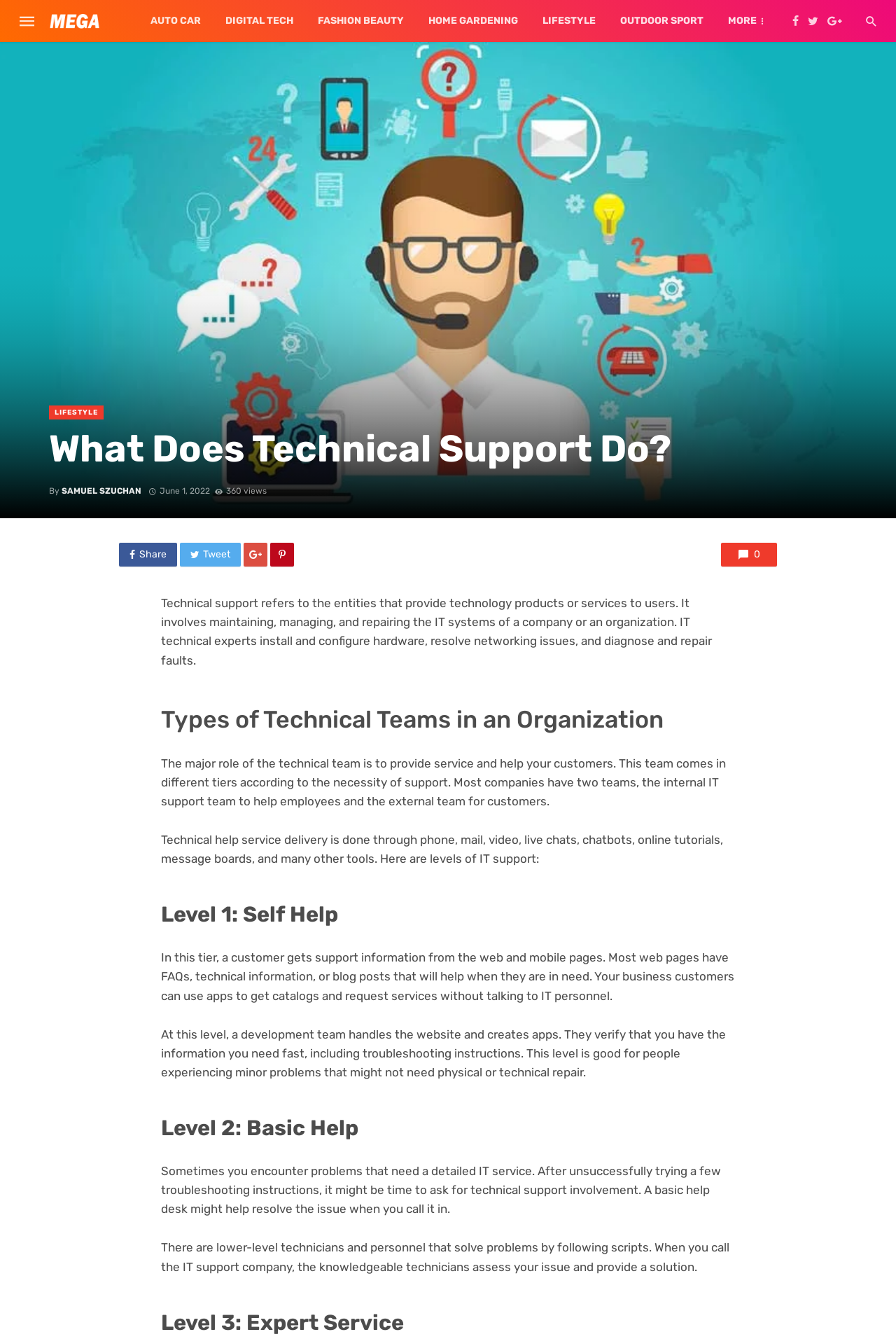Please locate the clickable area by providing the bounding box coordinates to follow this instruction: "Click the MORE link".

[0.799, 0.0, 0.867, 0.031]